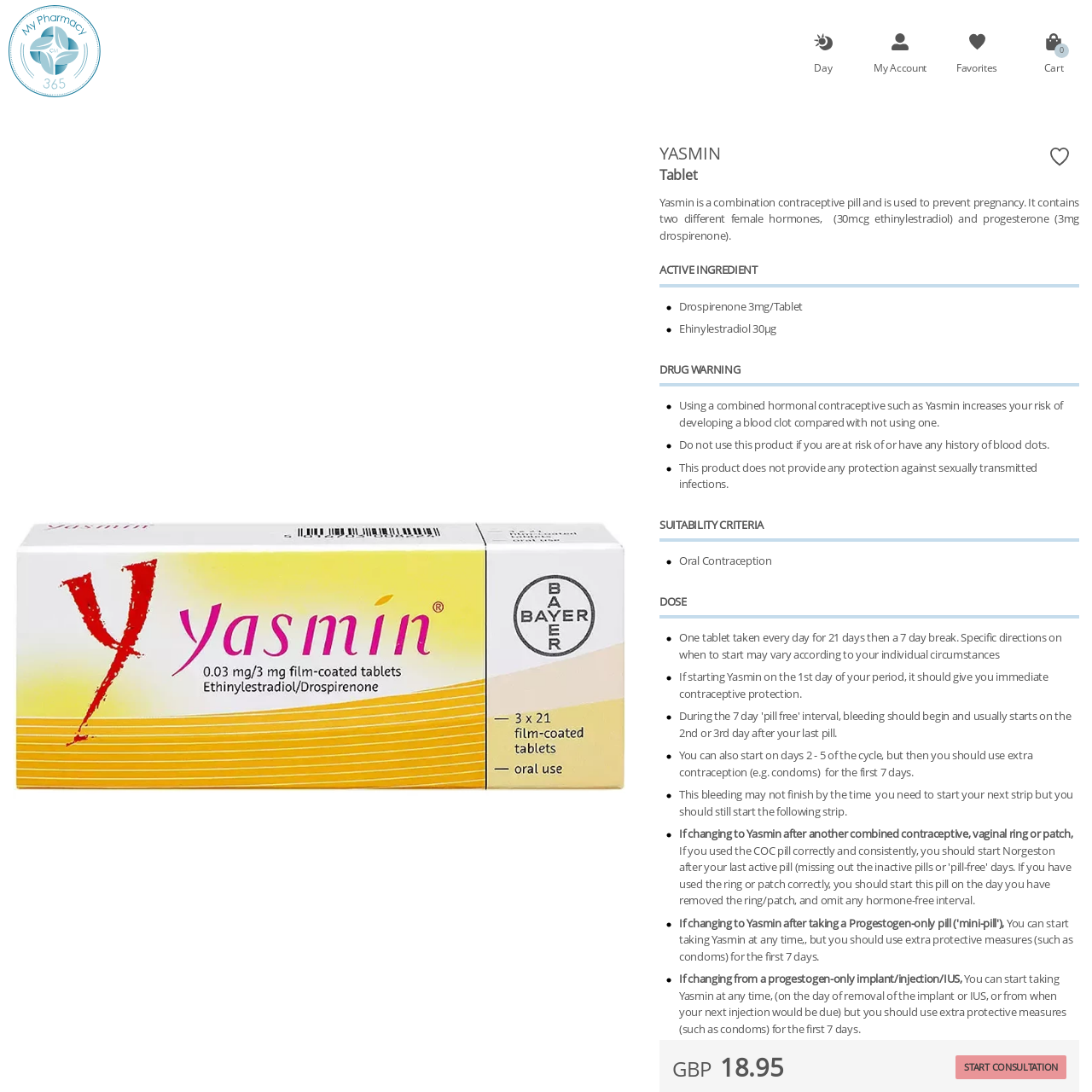Use the details in the image to answer the question thoroughly: 
How do I start taking Yasmin?

According to the webpage, the dosage instructions for Yasmin are to take one tablet every day for 21 days, followed by a 7-day break. The webpage also provides specific directions on when to start taking Yasmin based on individual circumstances.